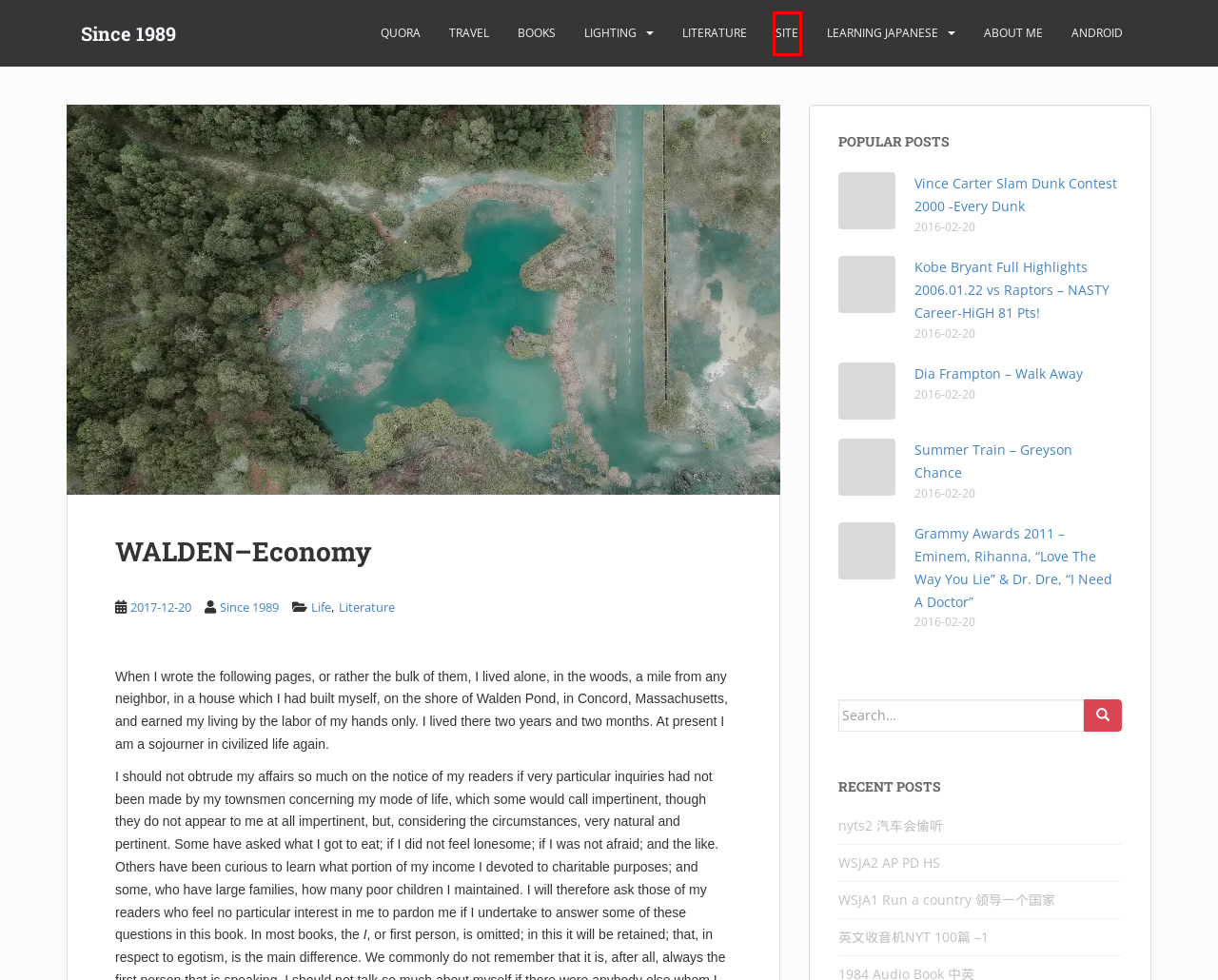Examine the screenshot of the webpage, which has a red bounding box around a UI element. Select the webpage description that best fits the new webpage after the element inside the red bounding box is clicked. Here are the choices:
A. nyts2 汽车会偷听 | Since 1989
B. Kobe Bryant Full Highlights 2006.01.22 vs Raptors – NASTY Career-HiGH 81 Pts! | Since 1989
C. Since 1989
D. Quora | Since 1989
E. Lighting | Since 1989
F. Website Link
G. About Me | Since 1989
H. Grammy "Love The Way You Lie" I Need A Doctor | Since 1989

F